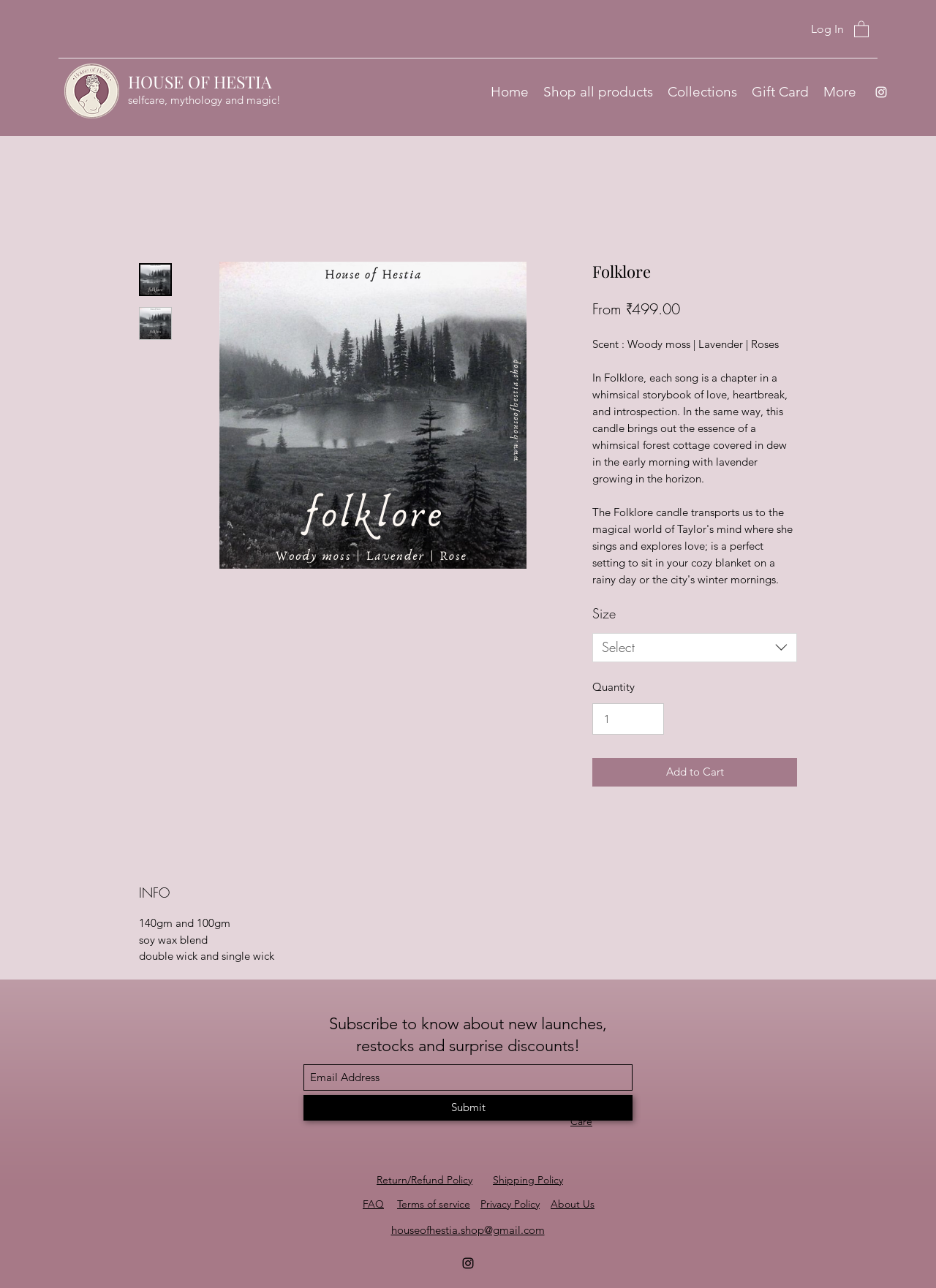Highlight the bounding box coordinates of the element you need to click to perform the following instruction: "Subscribe to the newsletter."

[0.324, 0.826, 0.676, 0.847]